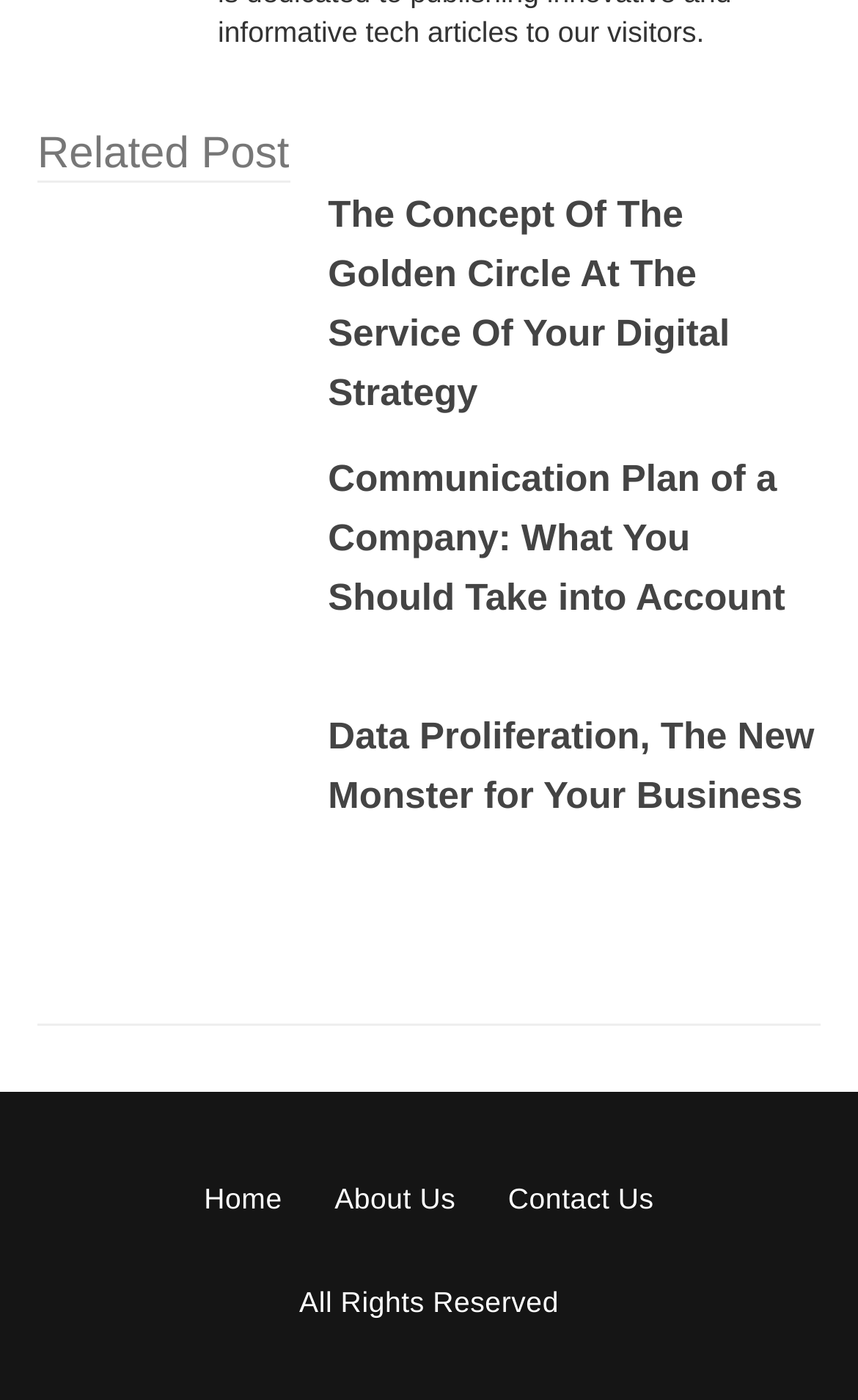Using floating point numbers between 0 and 1, provide the bounding box coordinates in the format (top-left x, top-left y, bottom-right x, bottom-right y). Locate the UI element described here: Home

[0.238, 0.844, 0.329, 0.868]